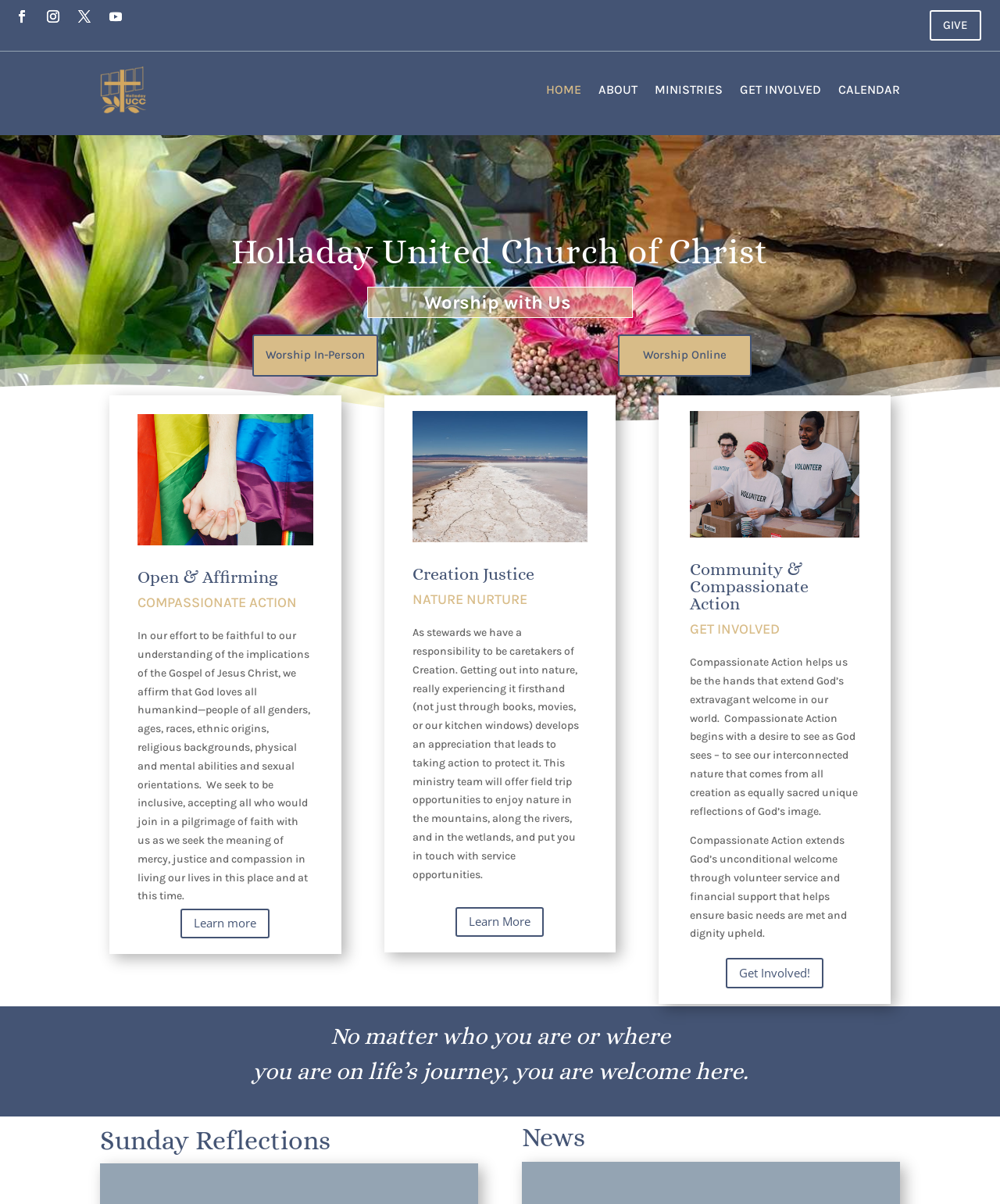What is the theme of the image on the left side?
Can you offer a detailed and complete answer to this question?

I looked at the image on the left side of the webpage and found that it is related to Pride. The image is accompanied by a heading 'Open & Affirming' and a text that talks about inclusivity and acceptance.